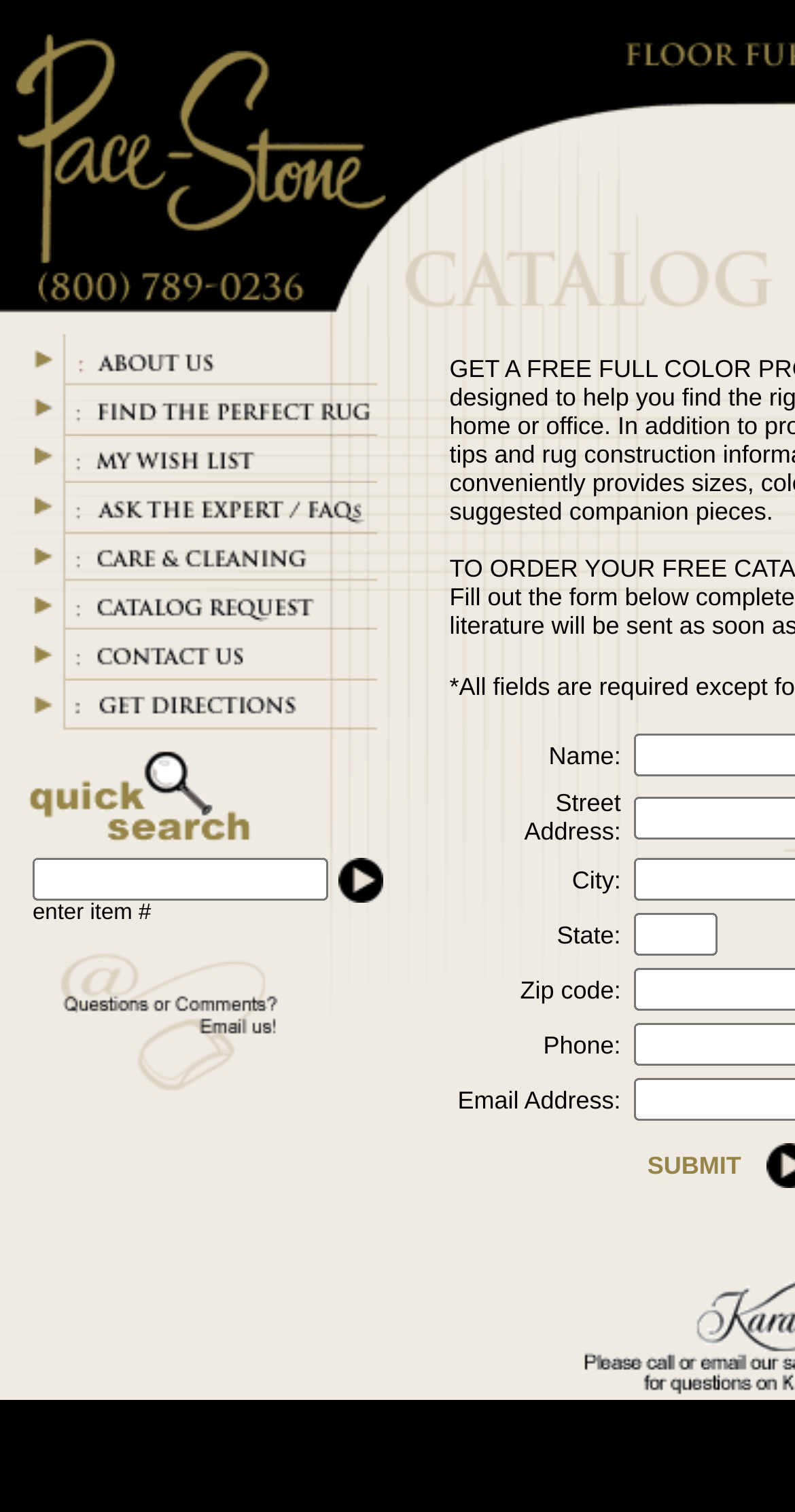Specify the bounding box coordinates of the element's area that should be clicked to execute the given instruction: "Contact the company". The coordinates should be four float numbers between 0 and 1, i.e., [left, top, right, bottom].

None